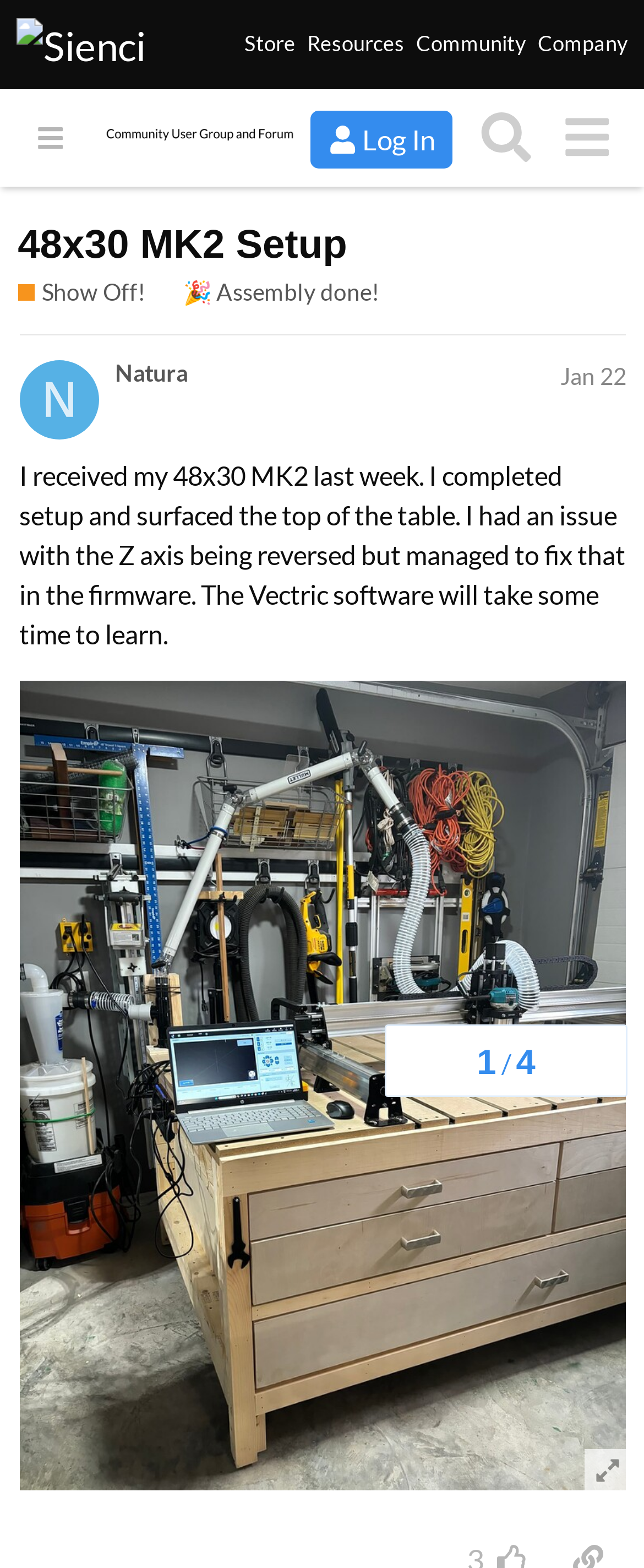Can you pinpoint the bounding box coordinates for the clickable element required for this instruction: "View the topic progress"? The coordinates should be four float numbers between 0 and 1, i.e., [left, top, right, bottom].

[0.597, 0.653, 0.974, 0.7]